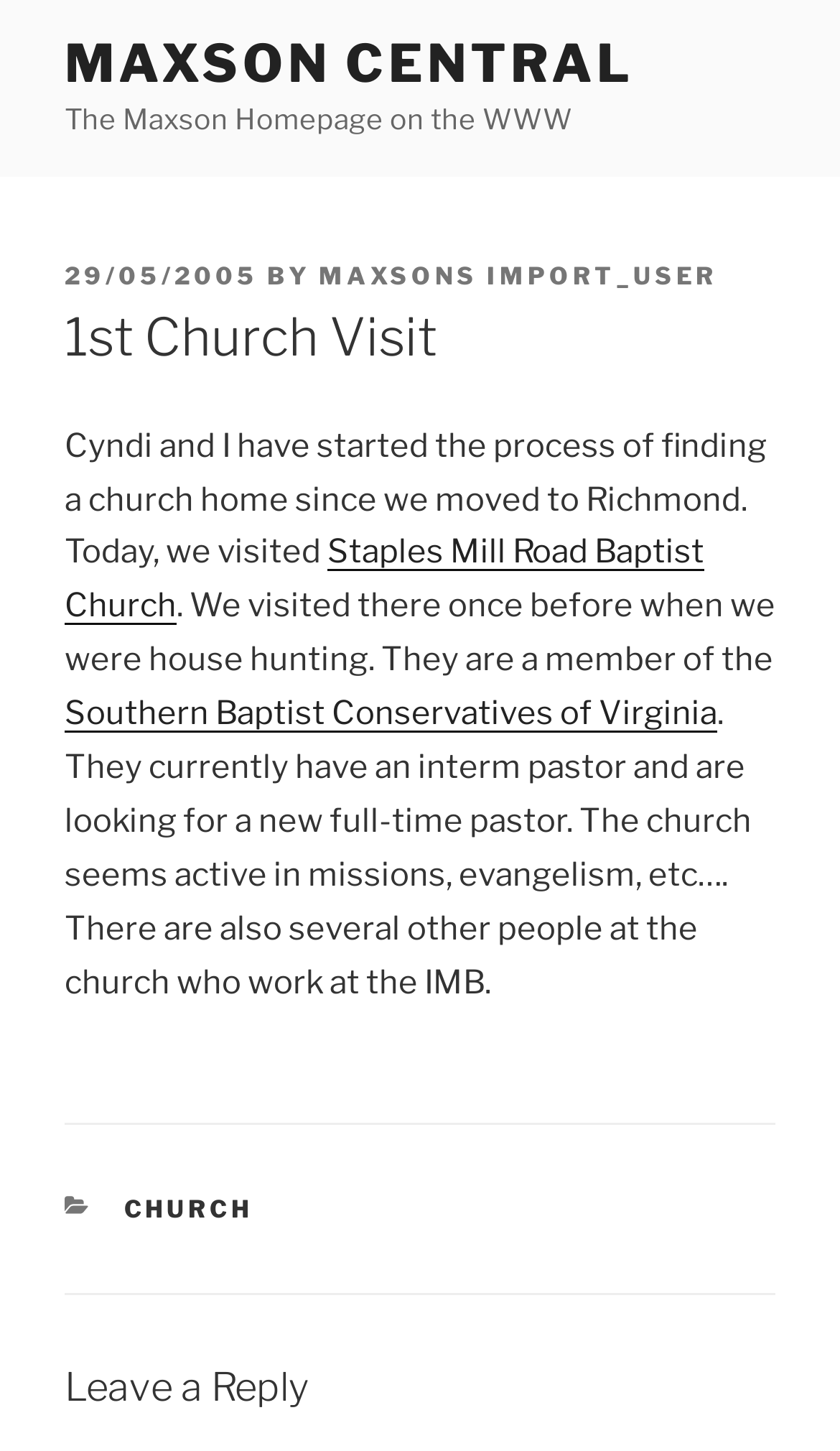What is the category of the post?
Please look at the screenshot and answer using one word or phrase.

CHURCH